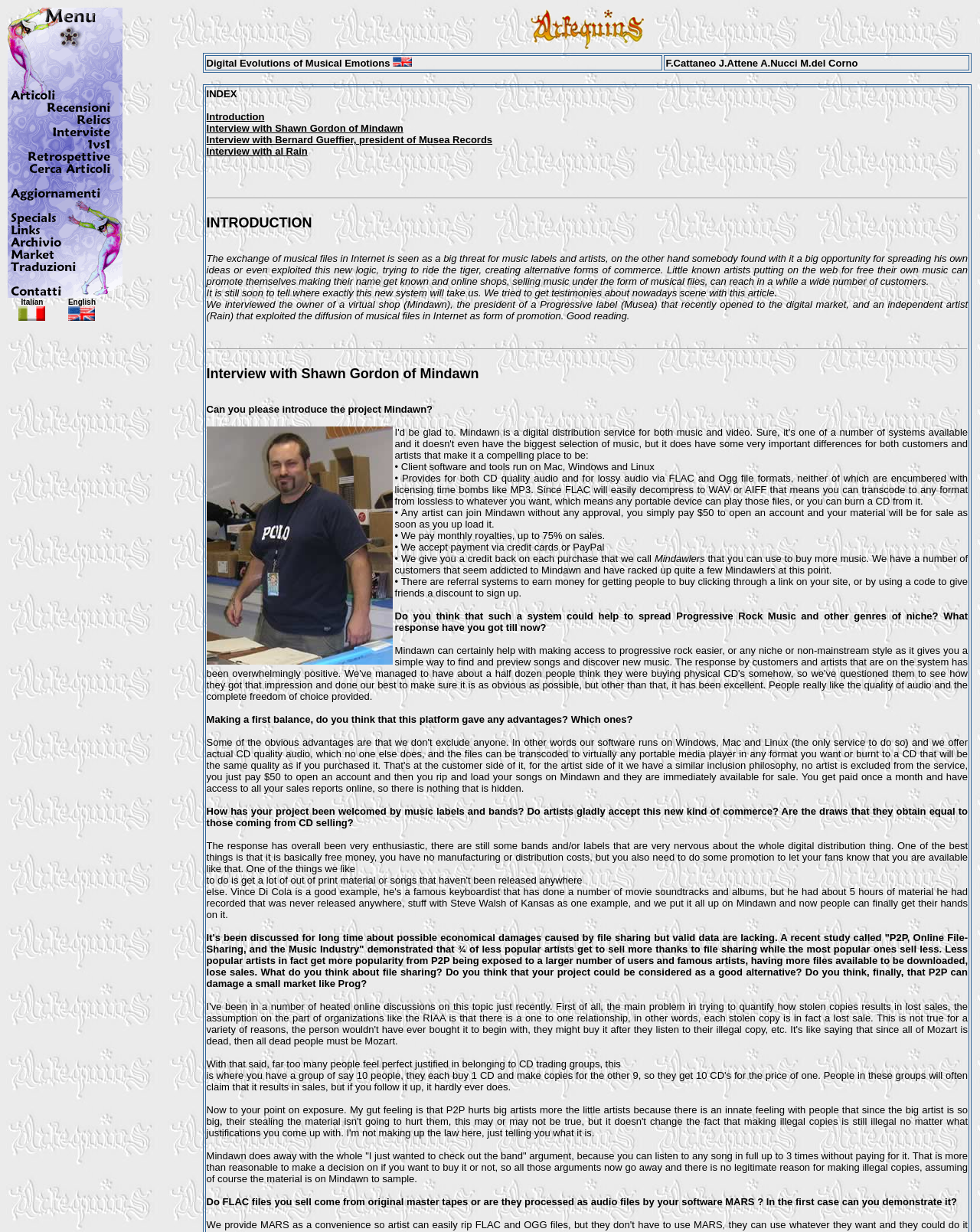Provide a brief response using a word or short phrase to this question:
What is the name of the credit system used by Mindawn?

Mindawlers